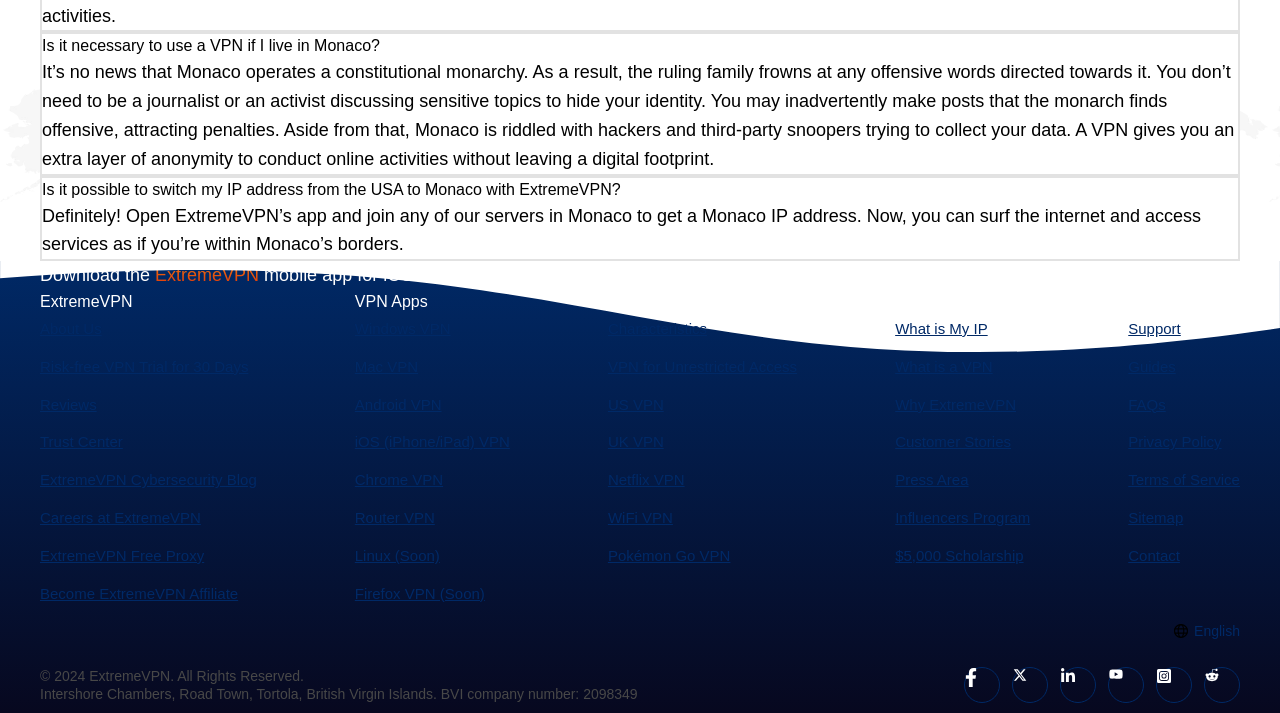Based on the element description, predict the bounding box coordinates (top-left x, top-left y, bottom-right x, bottom-right y) for the UI element in the screenshot: English

[0.917, 0.872, 0.969, 0.897]